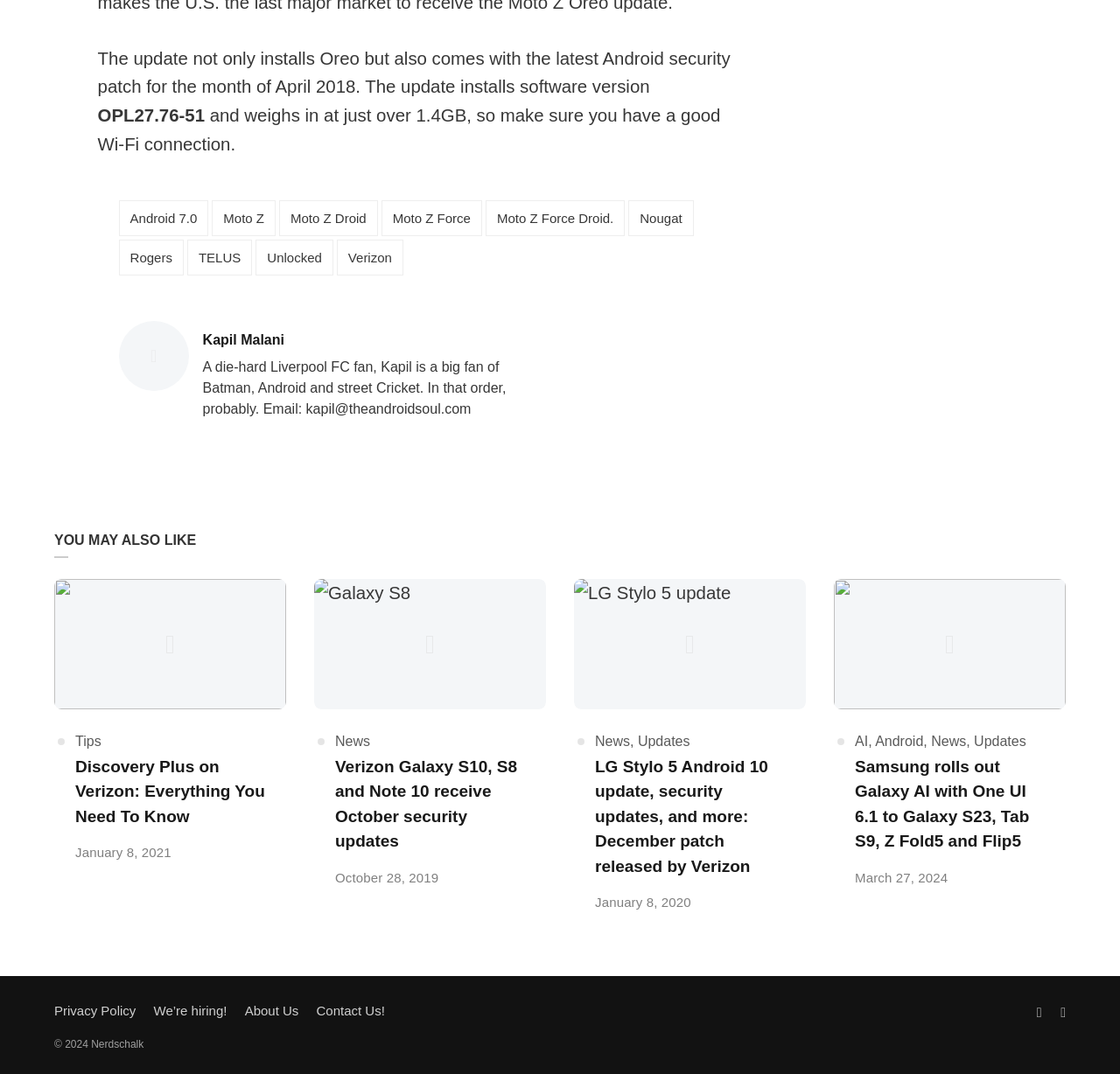What is the name of the website?
Use the information from the image to give a detailed answer to the question.

The name of the website can be found at the bottom of the page, where it says '© 2024 Nerdschalk'.